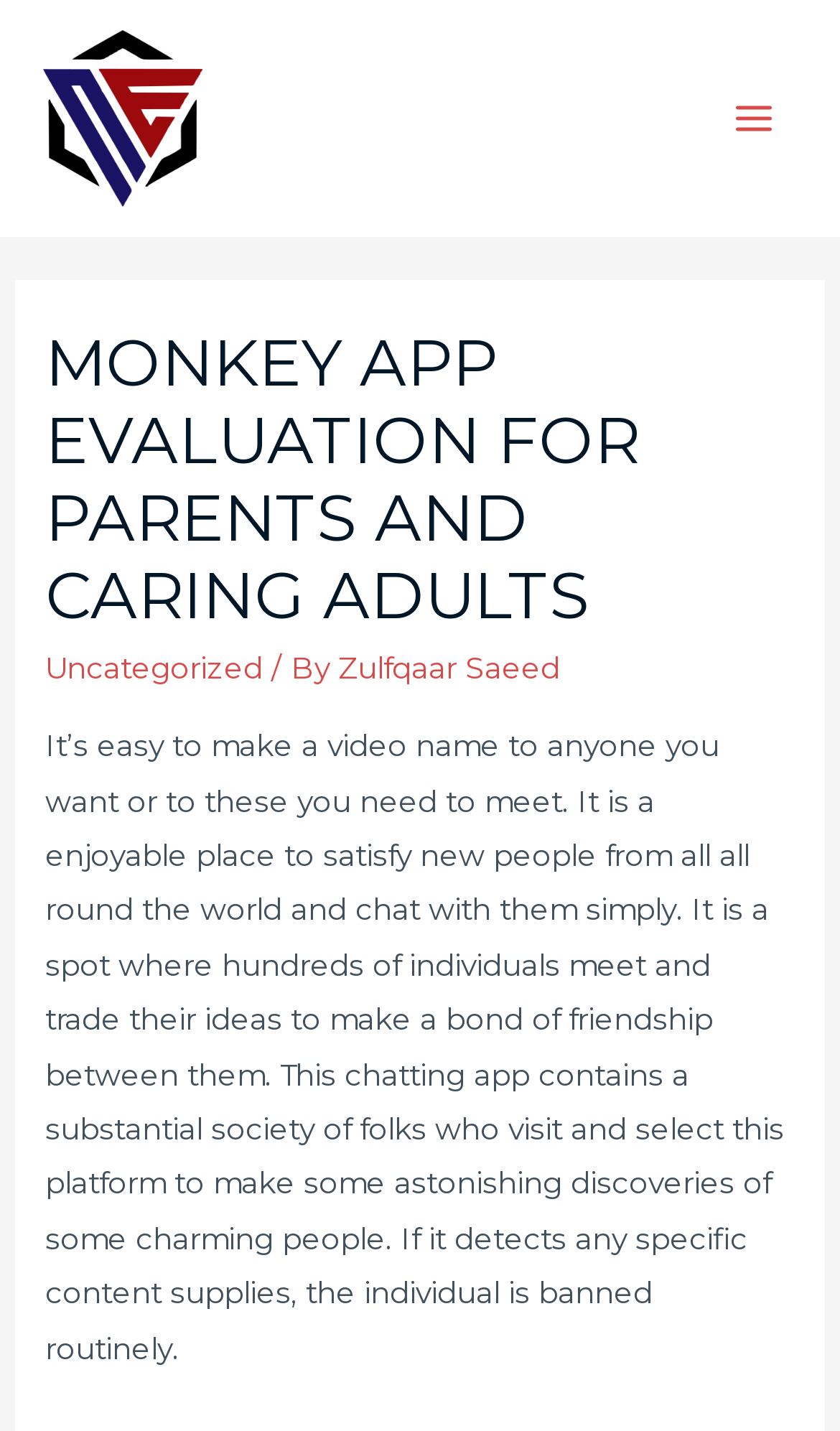Examine the image and give a thorough answer to the following question:
What is the tone of the Monkey App's description?

The description of the Monkey App on the webpage has a positive tone, emphasizing the fun and social aspects of the platform, and using words like 'enjoyable' and 'astonishing' to describe the experience.